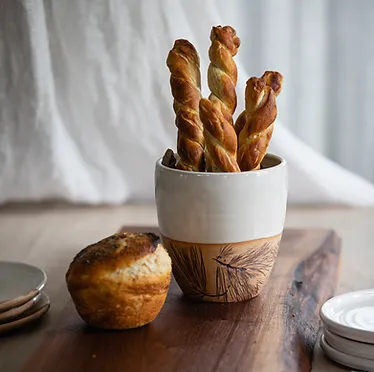What type of design is on the pot?
From the details in the image, answer the question comprehensively.

The caption describes the pot as having a 'delicate botanical design', which implies that the design features elements of plants, flowers, or trees. This design choice likely contributes to the earthy and natural ambiance of the image.